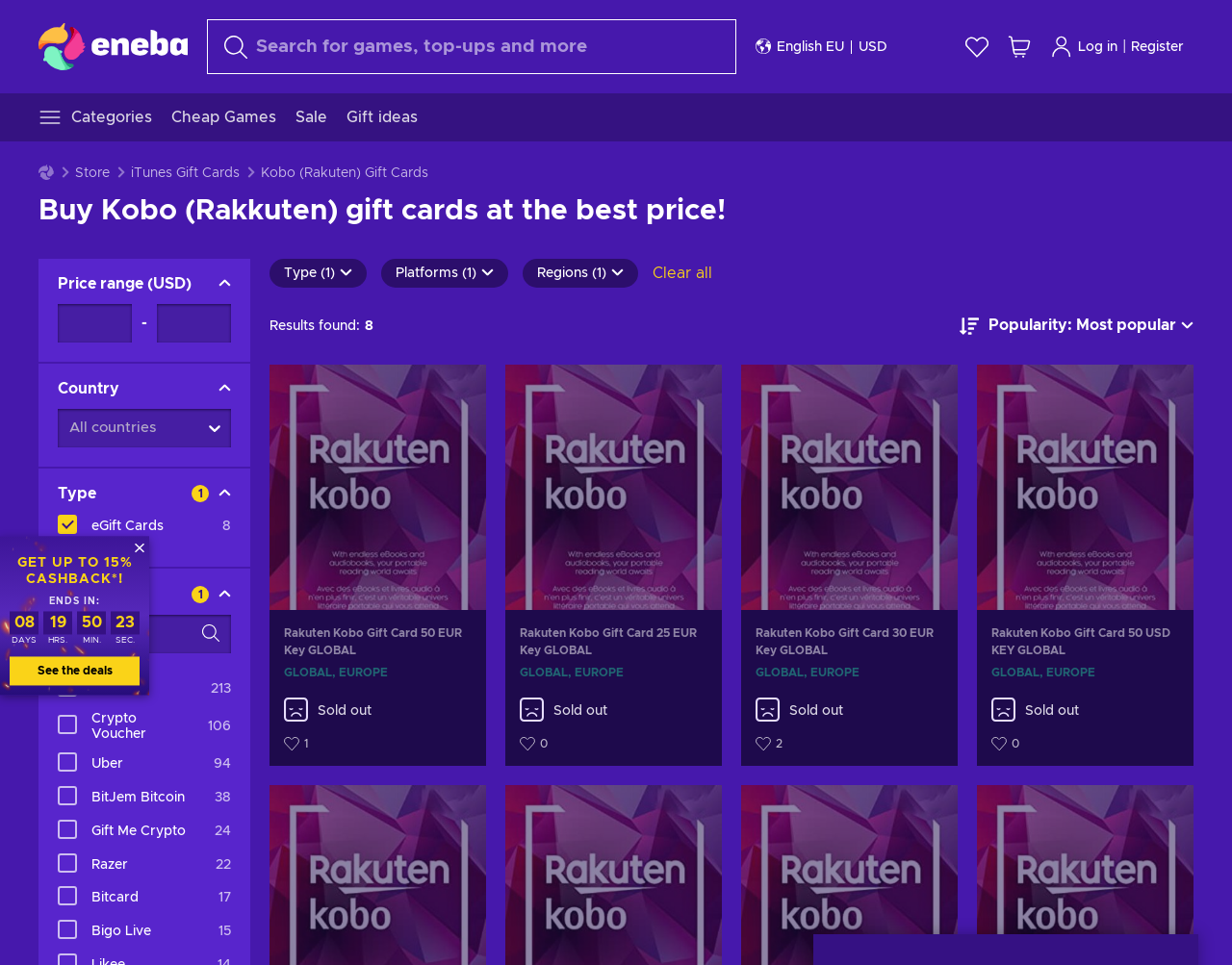Pinpoint the bounding box coordinates of the element that must be clicked to accomplish the following instruction: "Filter by price range". The coordinates should be in the format of four float numbers between 0 and 1, i.e., [left, top, right, bottom].

[0.031, 0.268, 0.203, 0.315]